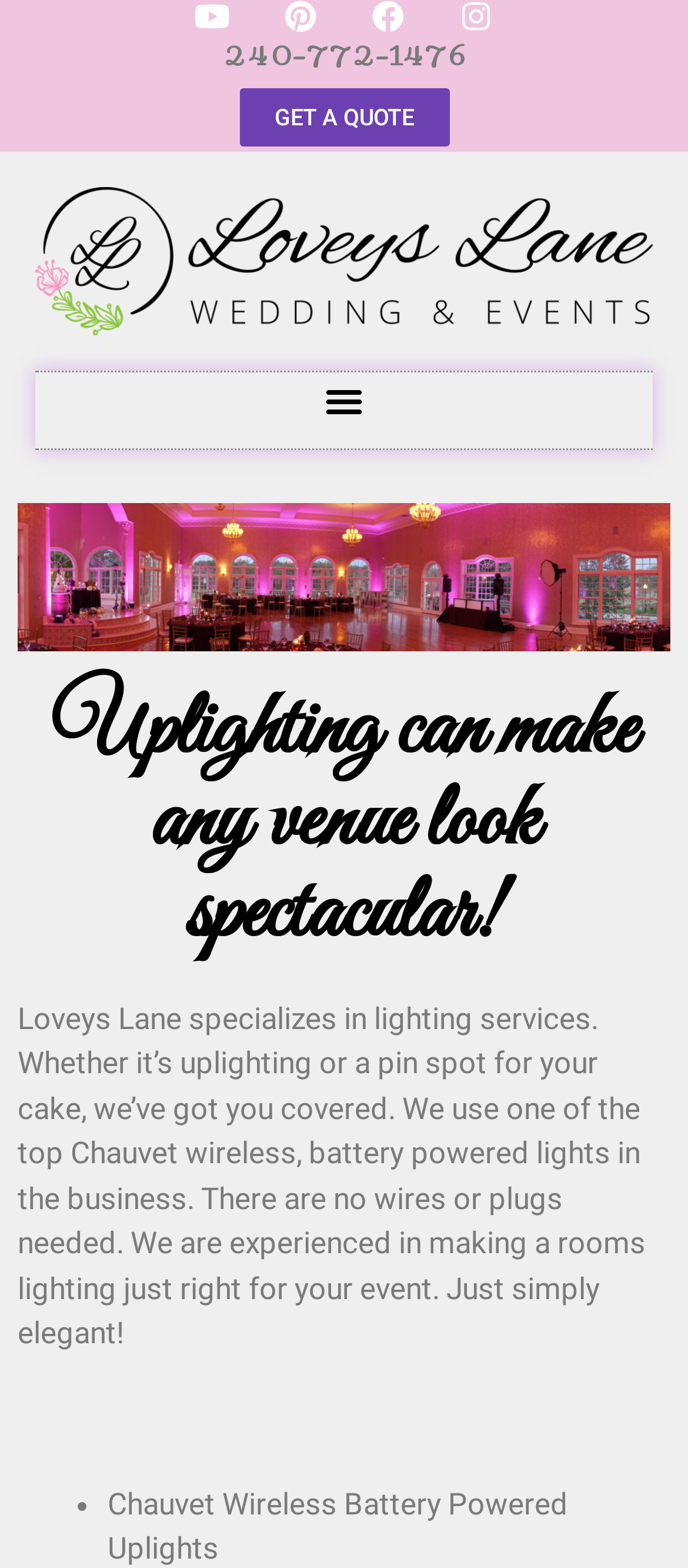What is the phone number on the webpage?
Respond to the question with a single word or phrase according to the image.

240-772-1476